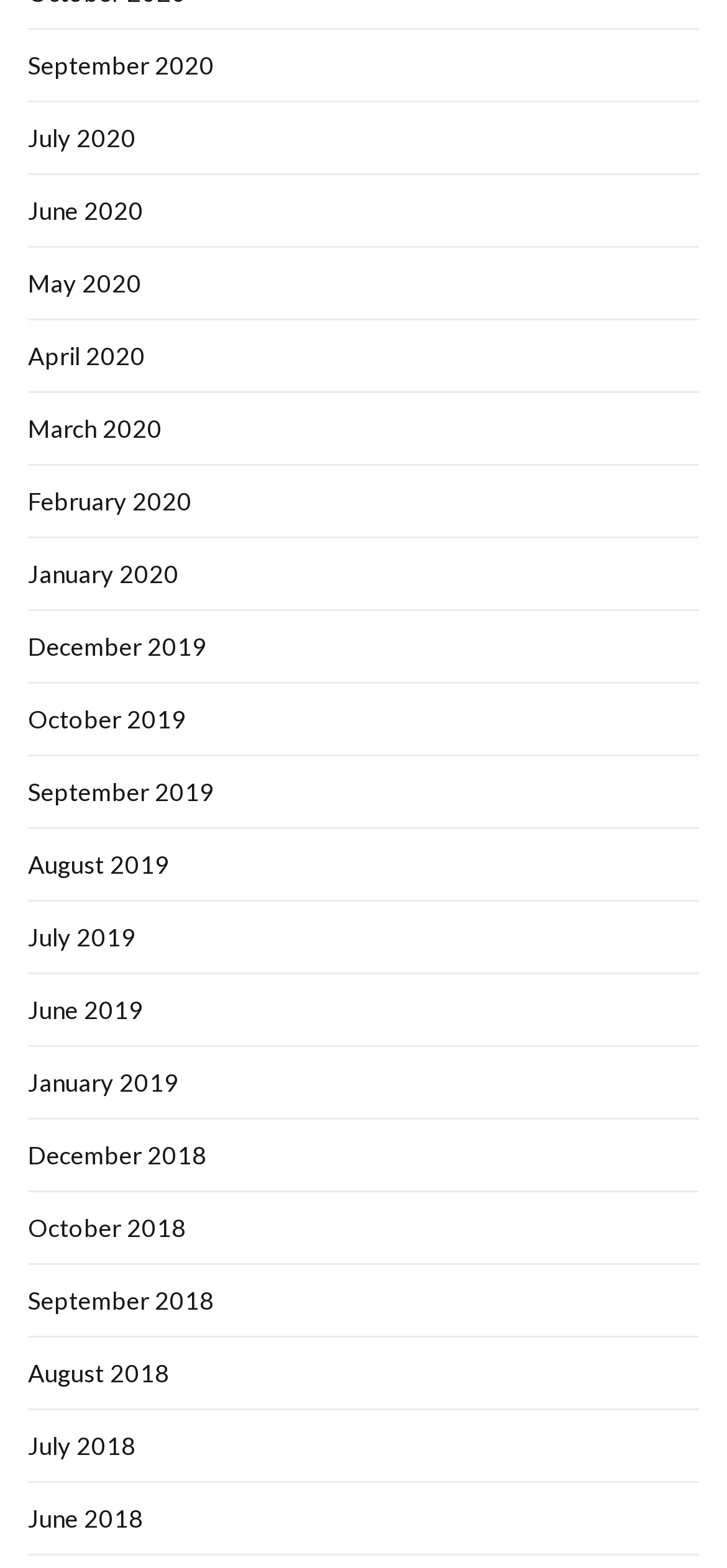What is the month listed just below April 2020?
Based on the image, answer the question with as much detail as possible.

I examined the list of links and found that the month listed just below April 2020 is March 2020, which is located at the sixth position from the top.